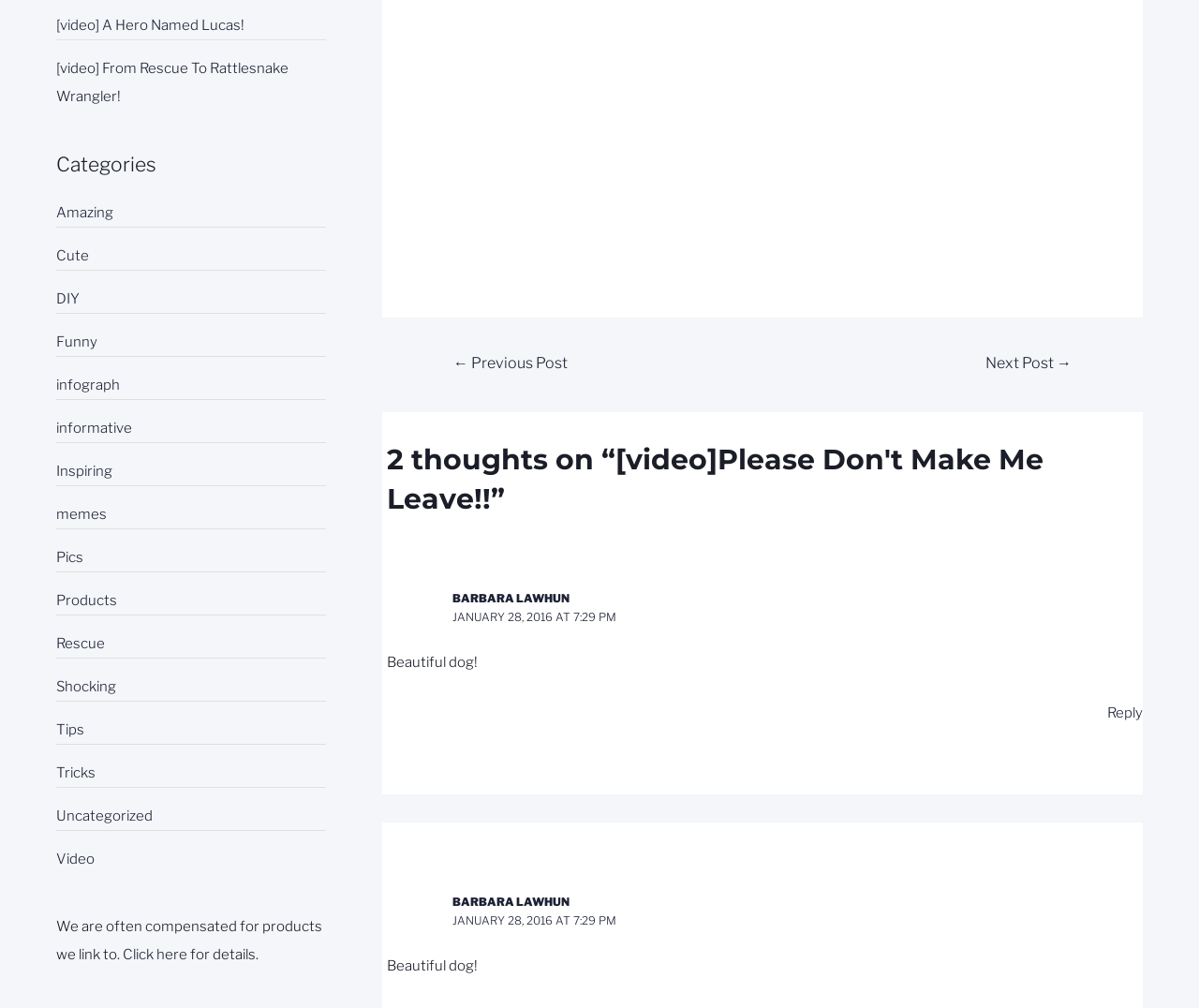Could you locate the bounding box coordinates for the section that should be clicked to accomplish this task: "Click on the 'Amazing' category".

[0.047, 0.203, 0.095, 0.219]